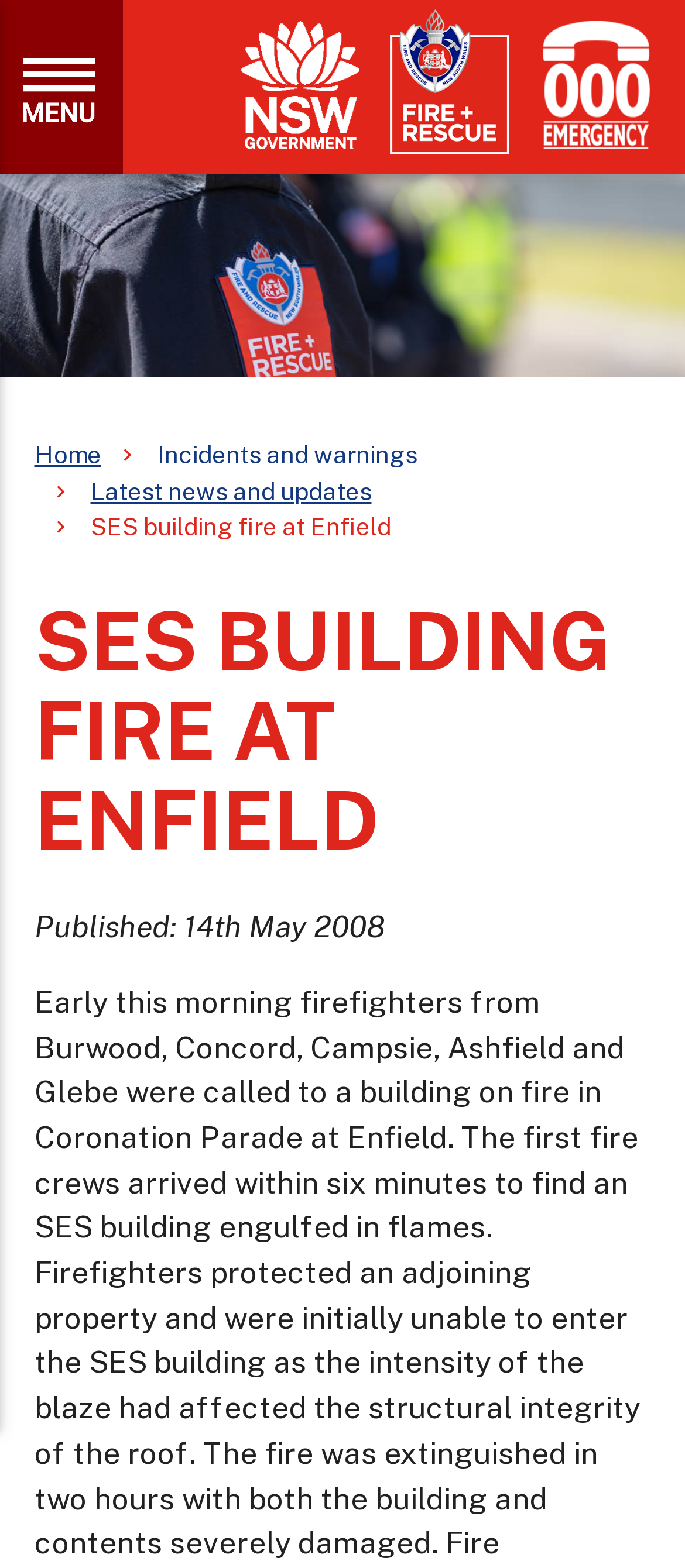Generate a thorough caption detailing the webpage content.

The webpage is about a news article titled "SES building fire at Enfield - Fire and Rescue NSW". At the top of the page, there is a navigation section with a link to expand the navigation menu, accompanied by a small image. To the right of this section, there are three links: "NSW Government", "Fire and Rescue NSW", and "Triple Zero (000)".

Below the navigation section, there are four main links: "Home", "Incidents and warnings", "Latest news and updates", and a heading that repeats the title of the article, "SES BUILDING FIRE AT ENFIELD". The article's title is followed by a publication date, "Published: 14th May 2008".

The layout of the page is organized, with the navigation and links sections at the top, and the article's title and publication date below. The links and text elements are positioned in a horizontal layout, with the navigation section and links on the left and right sides, respectively.